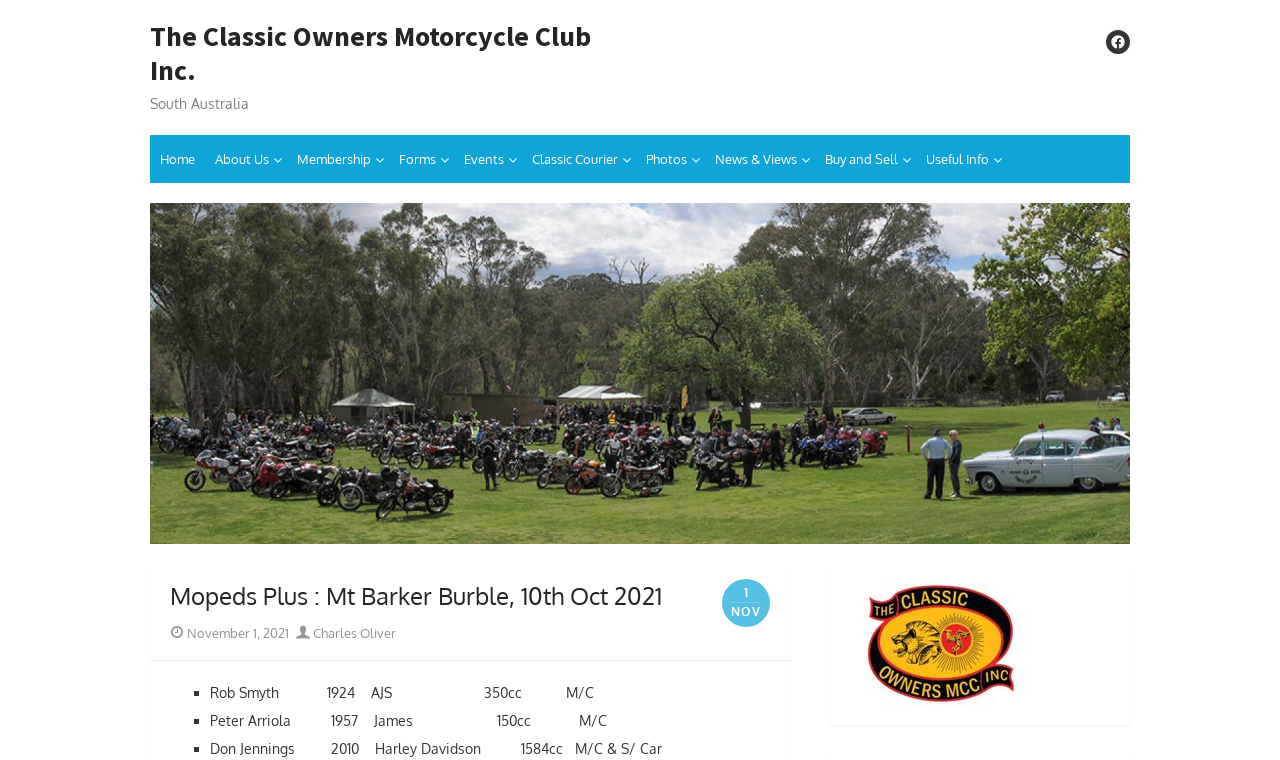Kindly determine the bounding box coordinates for the area that needs to be clicked to execute this instruction: "Read the article about Mopeds Plus".

[0.117, 0.267, 0.883, 0.715]